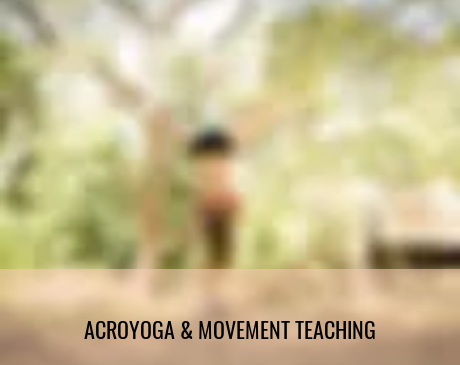Offer a detailed caption for the image presented.

The image captures a dynamic moment from an acroyoga session, showcasing the blend of physical strength and trust between partners. Set against a lush natural backdrop, the scene emphasizes playful interaction and the joy of movement. 

The text overlay, "ACROYOGA & MOVEMENT TEACHING," hints at the focus on teaching practices that encourage upside-down poses and playful exploration through movement. This environment fosters individual growth and connection, reminiscent of a workshop atmosphere that typically accommodates groups ranging from six to thirty participants. The image beautifully reflects the essence of acroyoga as a discipline that merges acrobatics, yoga, and community engagement.